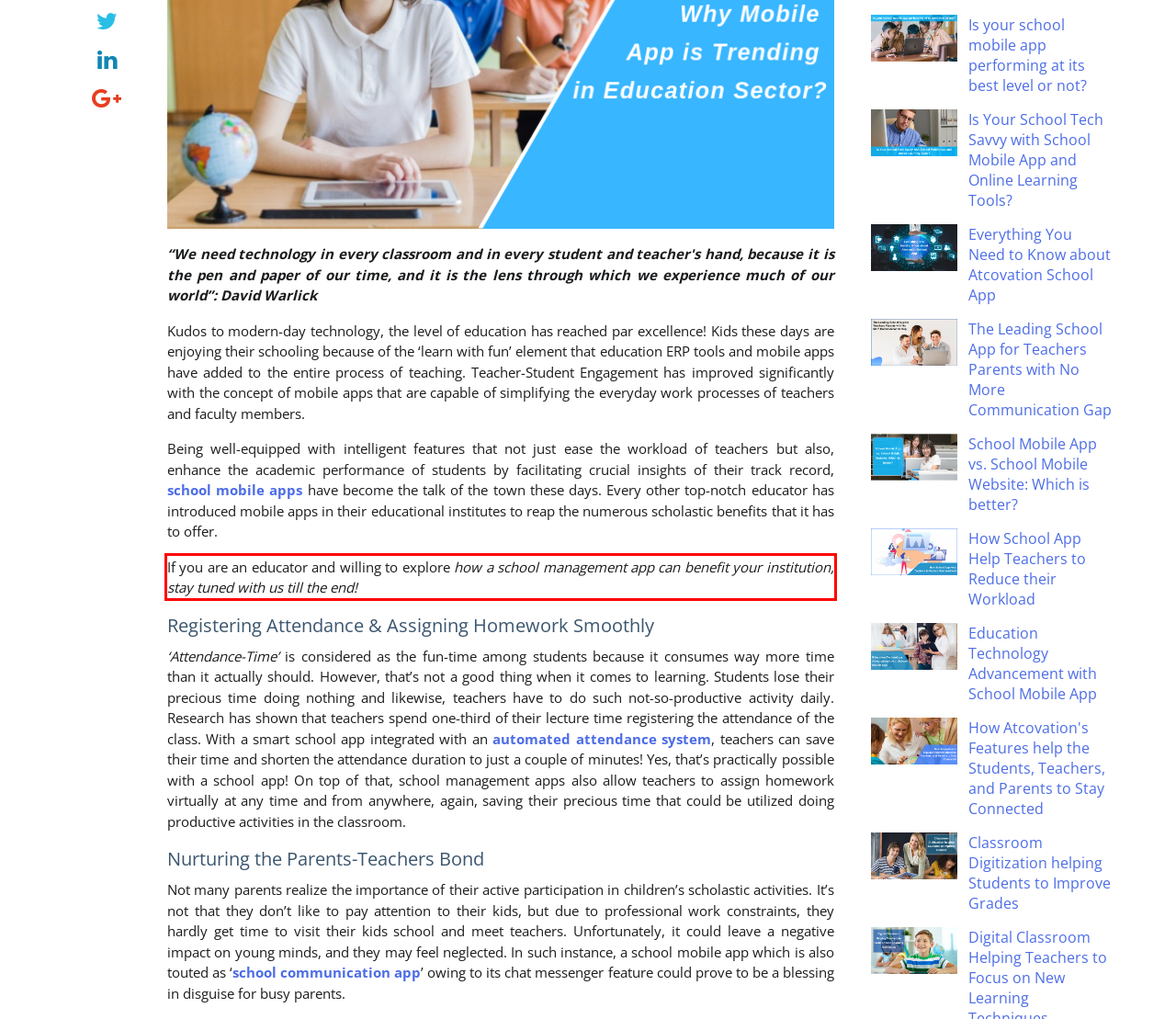Analyze the red bounding box in the provided webpage screenshot and generate the text content contained within.

If you are an educator and willing to explore how a school management app can benefit your institution, stay tuned with us till the end!